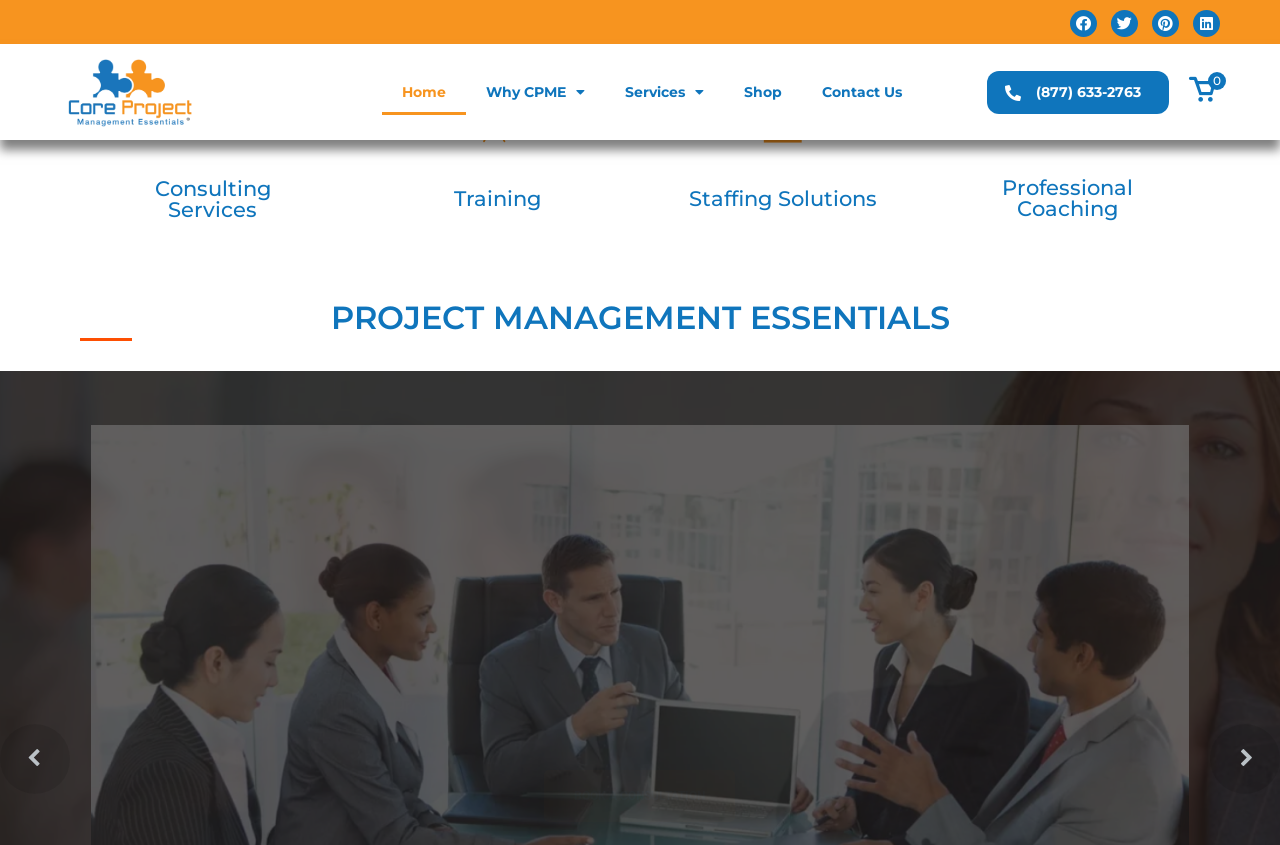Use a single word or phrase to answer this question: 
How many 'Learn More' links are available?

4